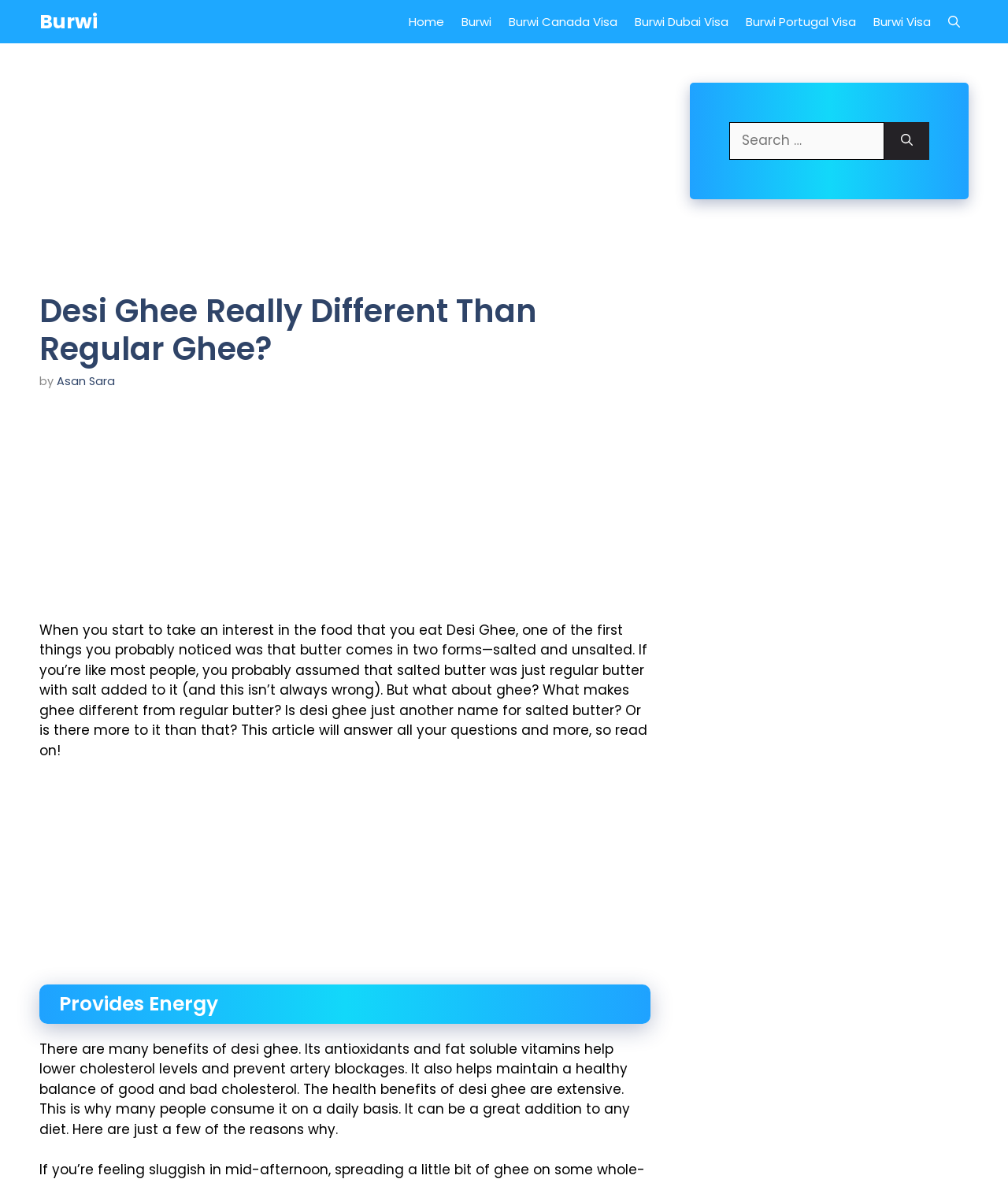Examine the image carefully and respond to the question with a detailed answer: 
What is the topic of the article?

The webpage is focused on discussing the differences and benefits of Desi Ghee, making it the main topic of the article.